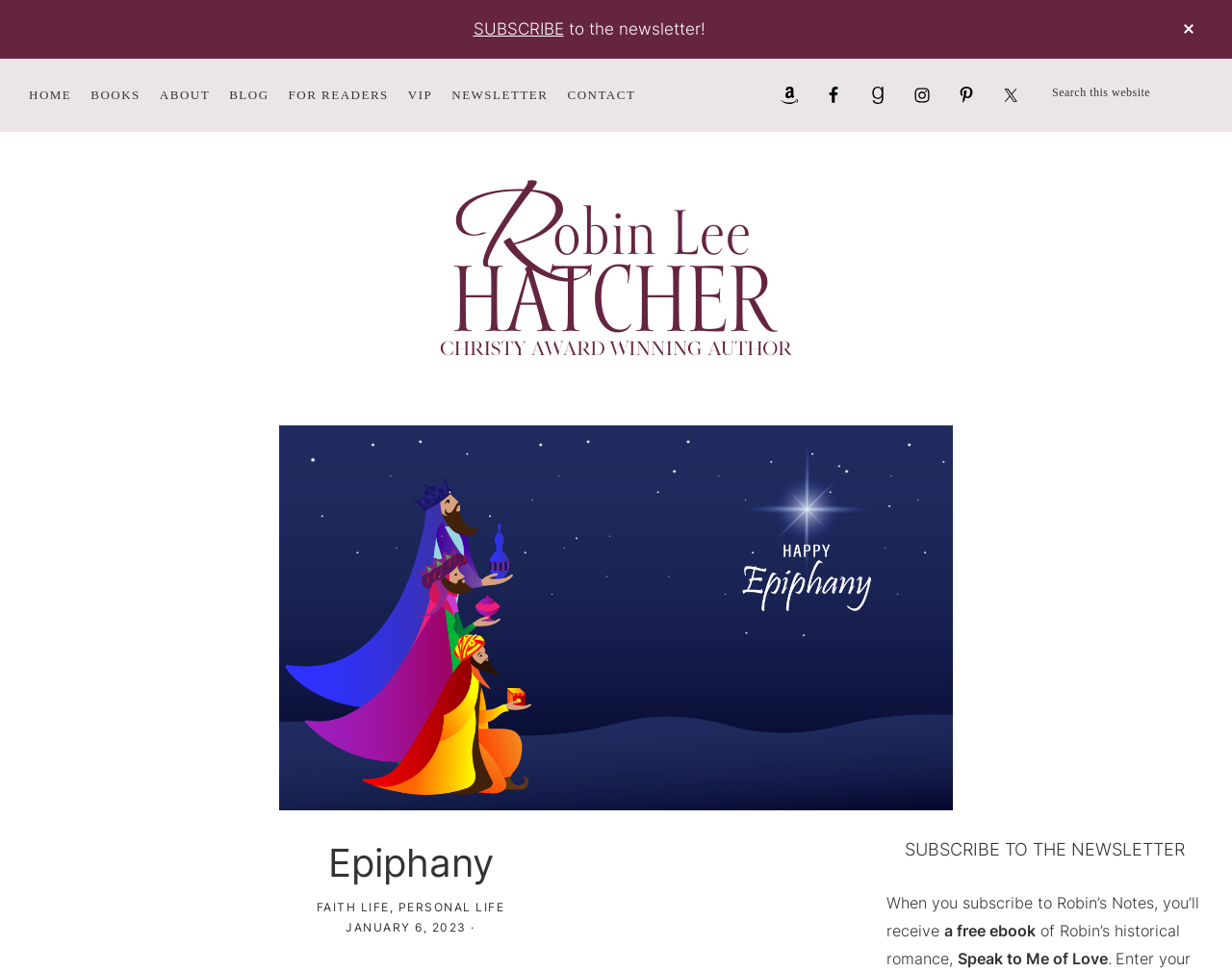What is the name of the Christian feast day celebrated on this webpage?
Refer to the image and provide a one-word or short phrase answer.

Epiphany